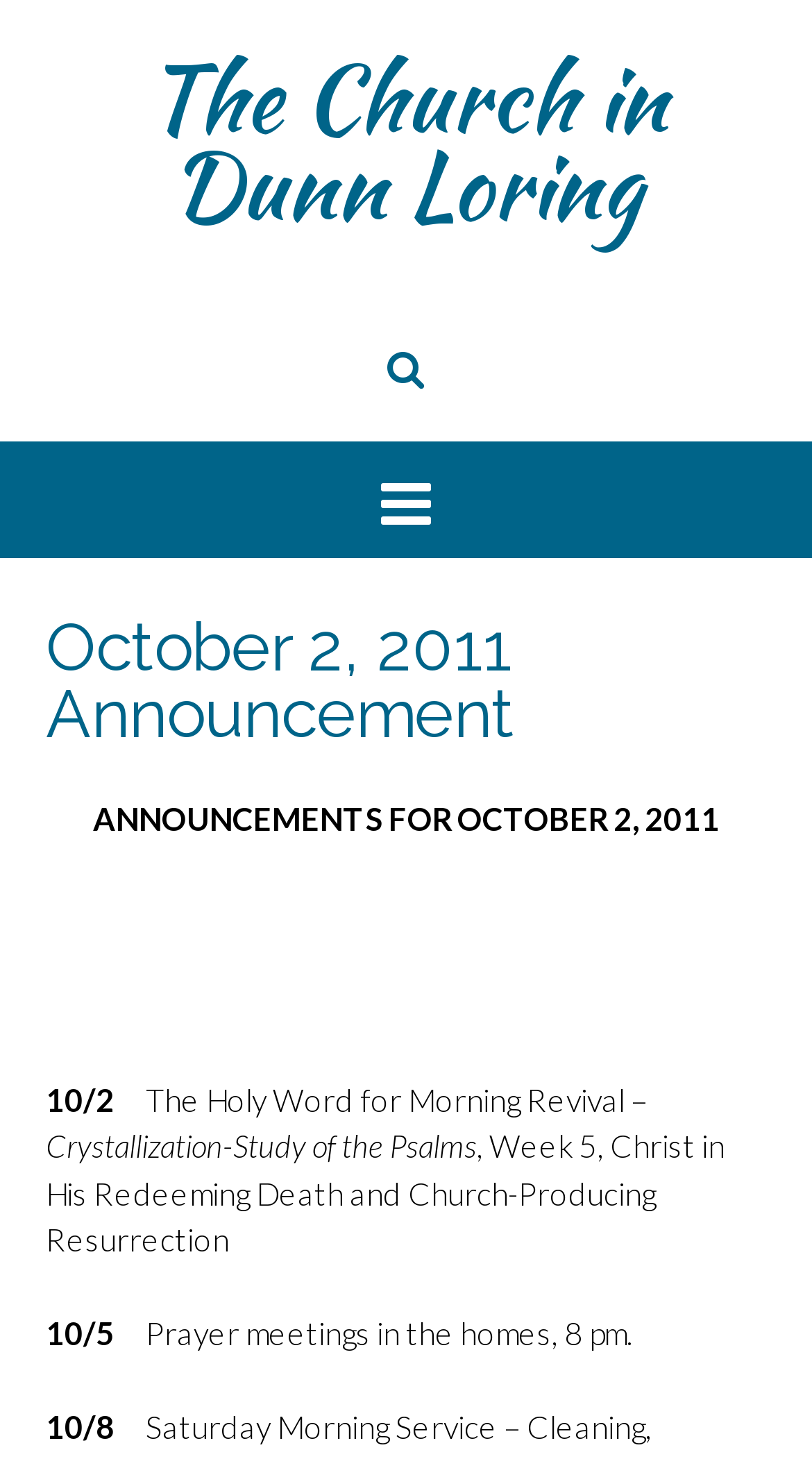Analyze the image and deliver a detailed answer to the question: How many announcements are there for October 2, 2011?

I found the number of announcements by looking at the text 'ANNOUNCEMENTS FOR OCTOBER 2, 2011' which is a static text element located at [0.114, 0.547, 0.886, 0.573] and is part of the announcement section, and then counting the number of announcements listed below it.